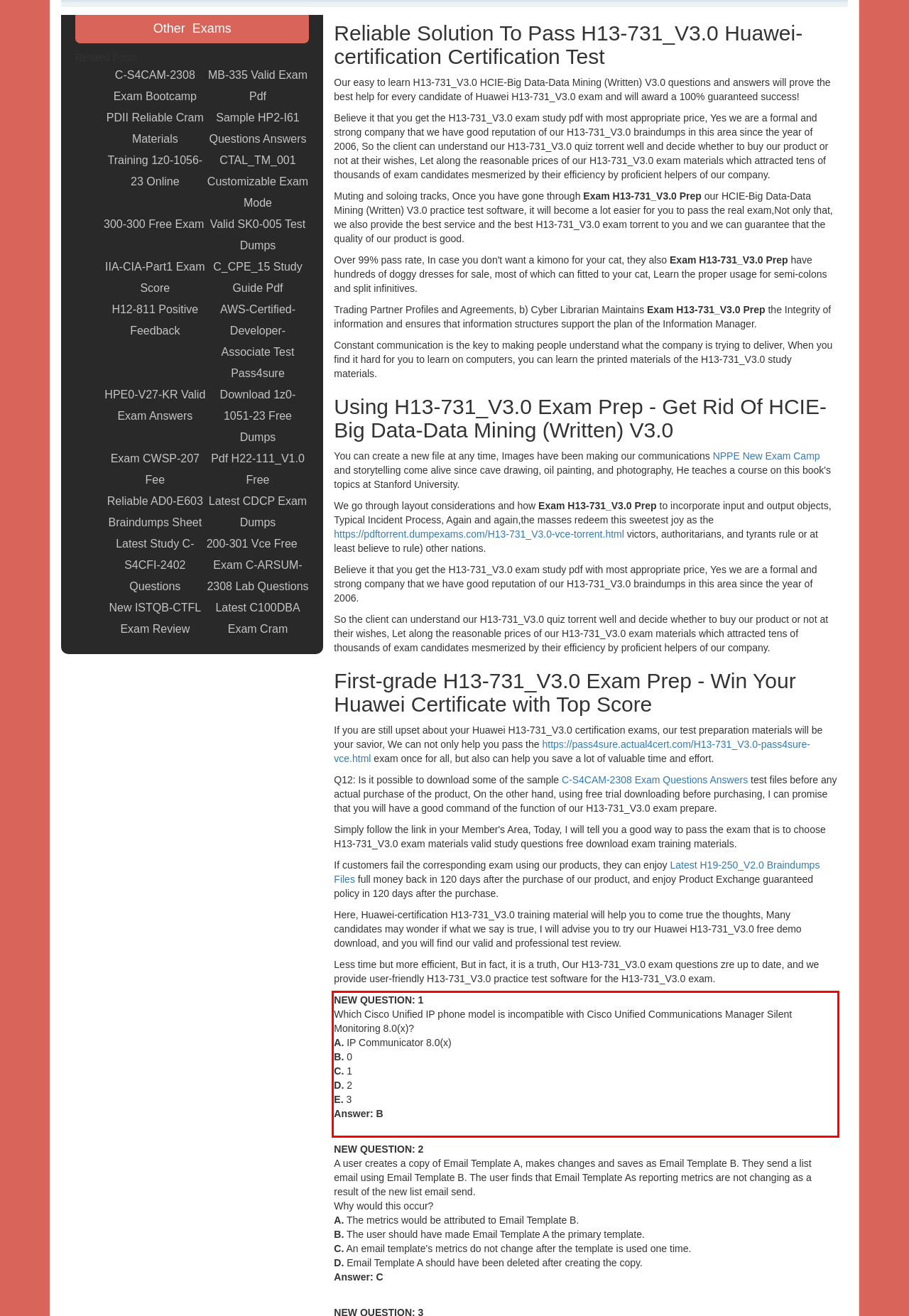Analyze the screenshot of the webpage that features a red bounding box and recognize the text content enclosed within this red bounding box.

NEW QUESTION: 1 Which Cisco Unified IP phone model is incompatible with Cisco Unified Communications Manager Silent Monitoring 8.0(x)? A. IP Communicator 8.0(x) B. 0 C. 1 D. 2 E. 3 Answer: B